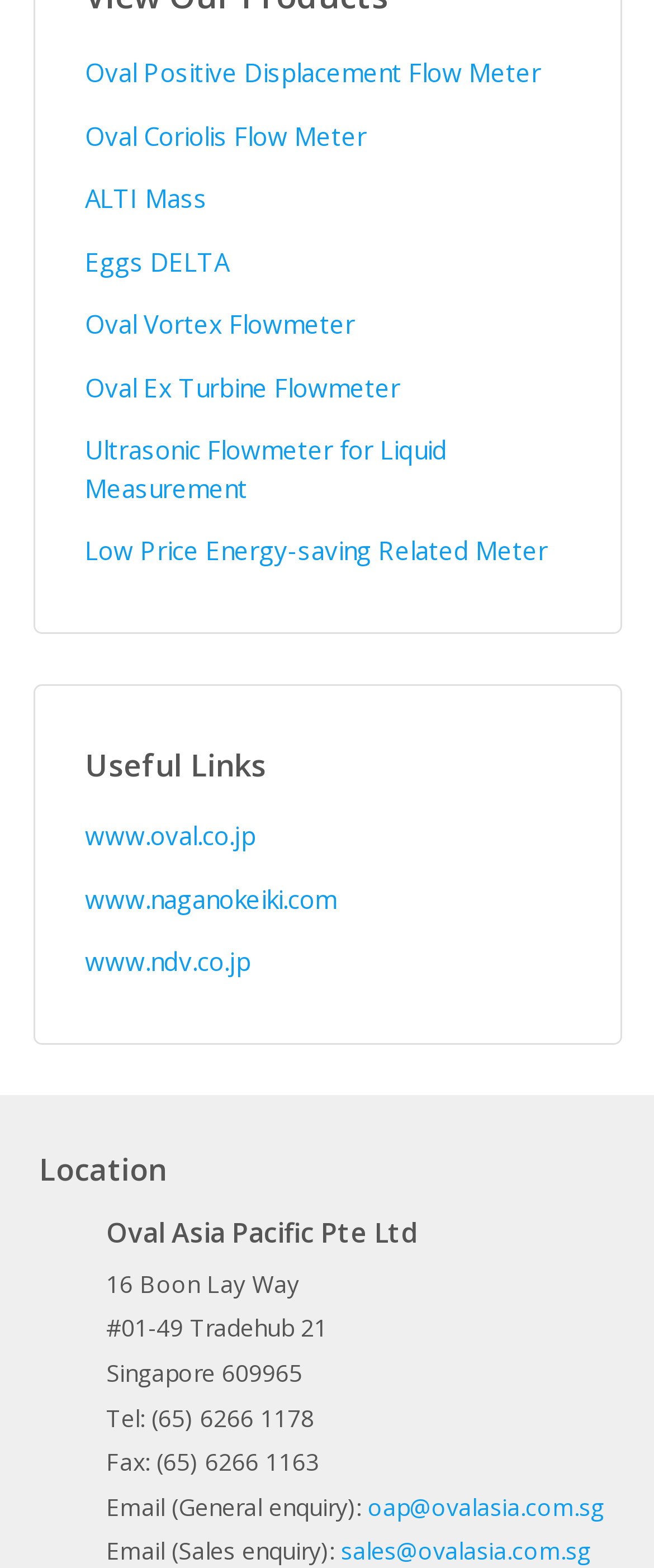Please identify the bounding box coordinates of the element's region that I should click in order to complete the following instruction: "View location on the map". The bounding box coordinates consist of four float numbers between 0 and 1, i.e., [left, top, right, bottom].

[0.075, 0.77, 0.127, 0.808]